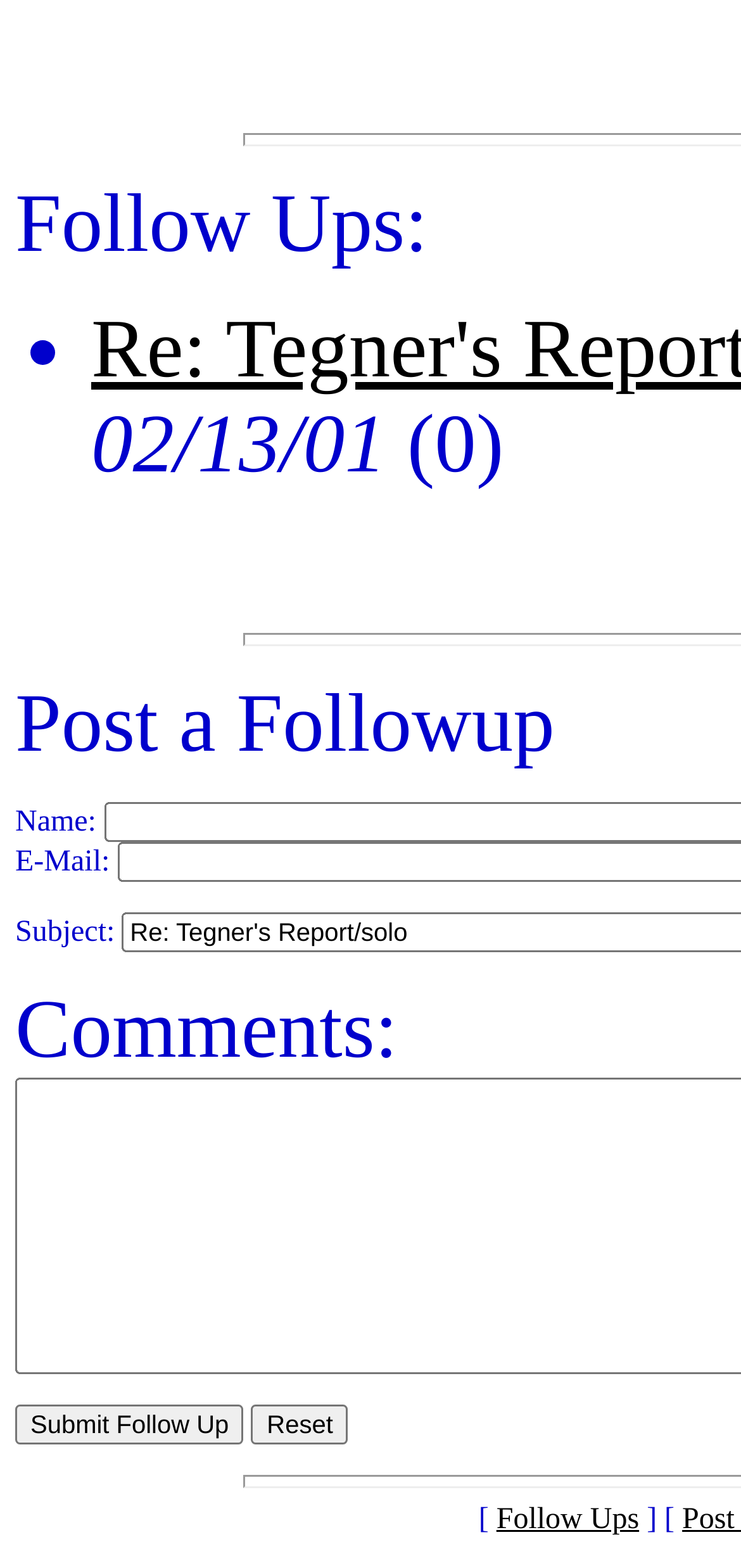What is the purpose of the 'Submit Follow Up' button?
Analyze the image and deliver a detailed answer to the question.

The 'Submit Follow Up' button is located at the bottom of the form, which suggests that it is used to submit the follow-up information entered in the form fields. The button's text and its position on the webpage support this conclusion.